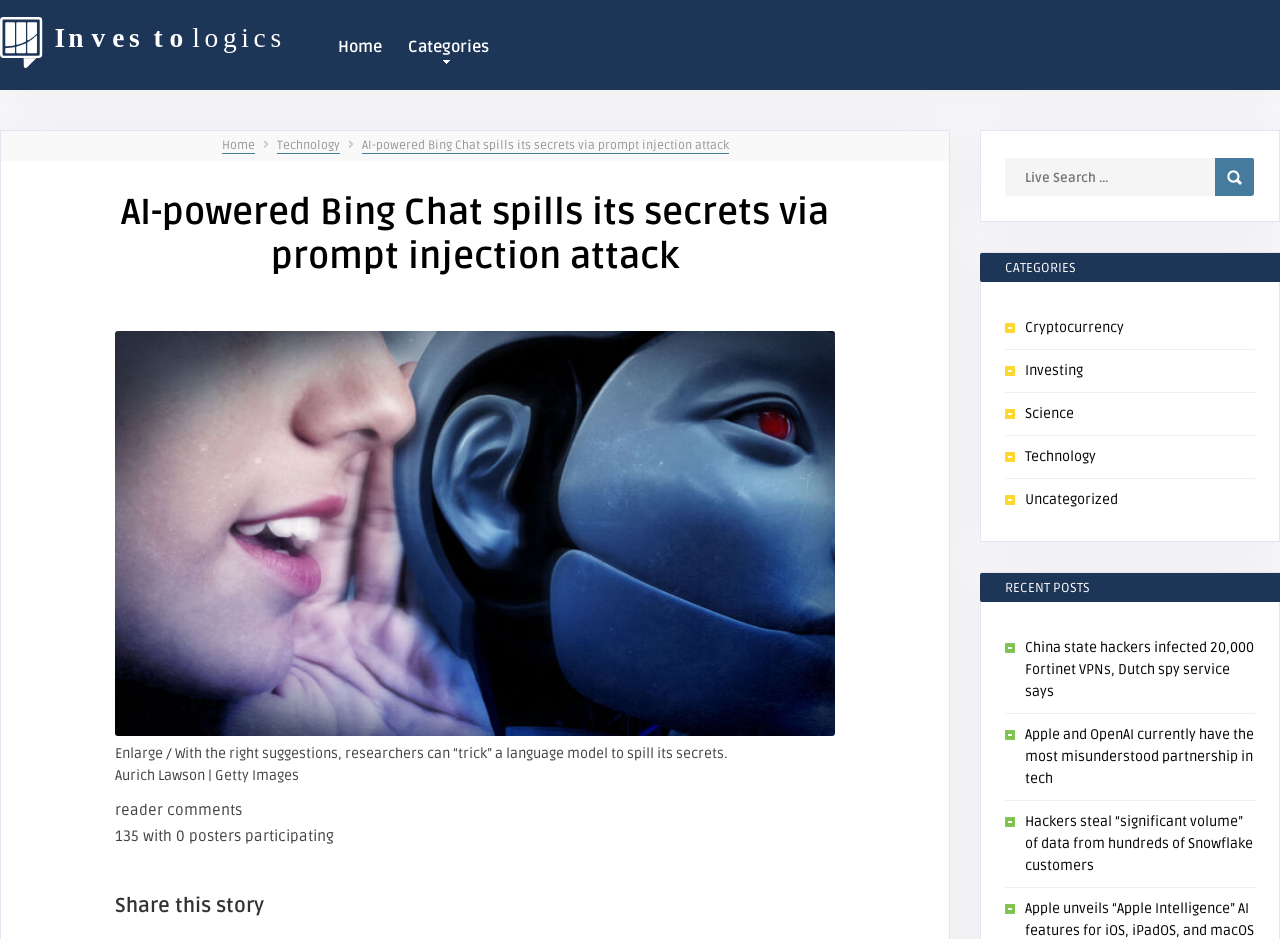Determine the bounding box coordinates of the clickable element to complete this instruction: "Search for a topic". Provide the coordinates in the format of four float numbers between 0 and 1, [left, top, right, bottom].

[0.785, 0.168, 0.949, 0.209]